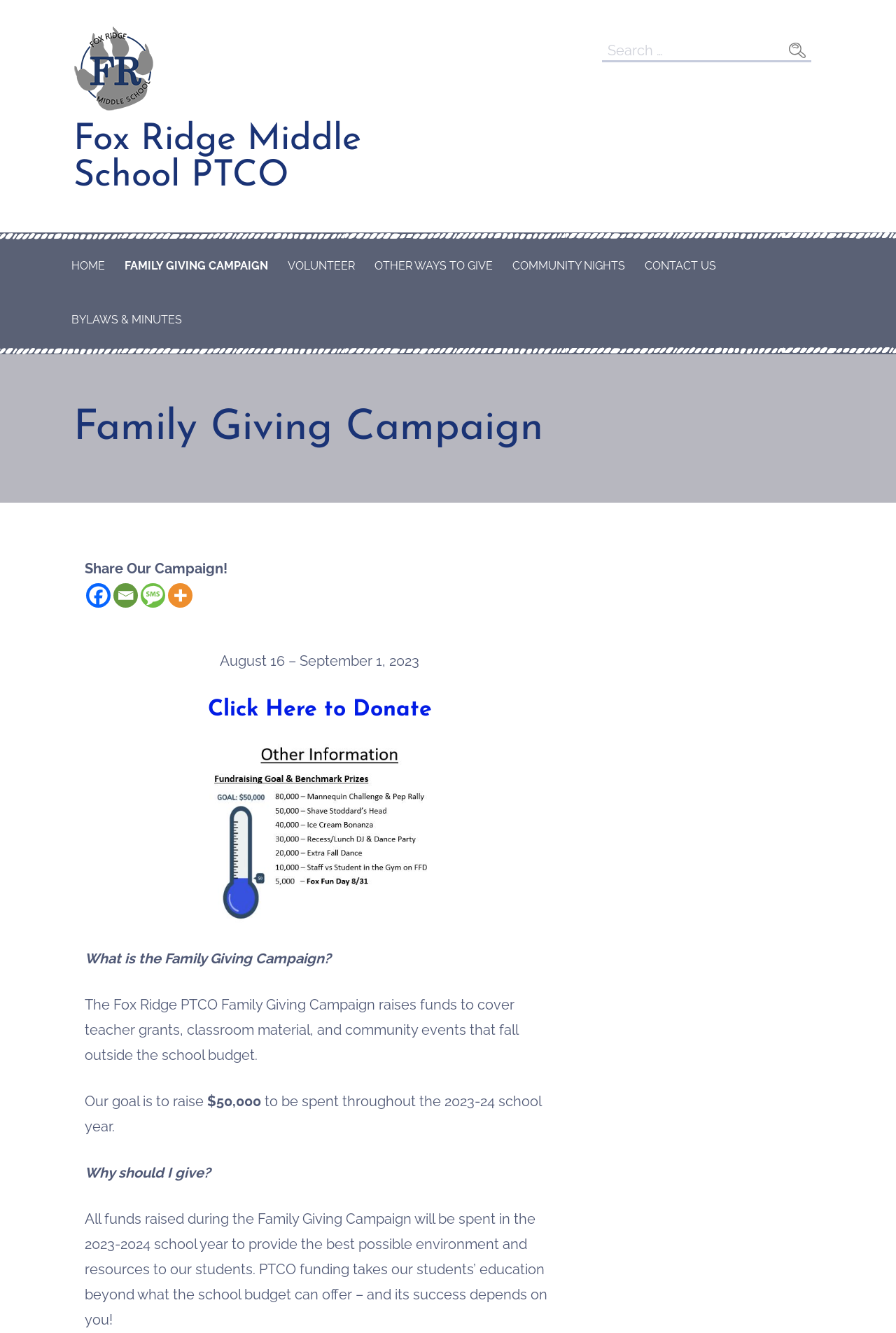Answer the following inquiry with a single word or phrase:
What is the goal of the Family Giving Campaign?

$50,000